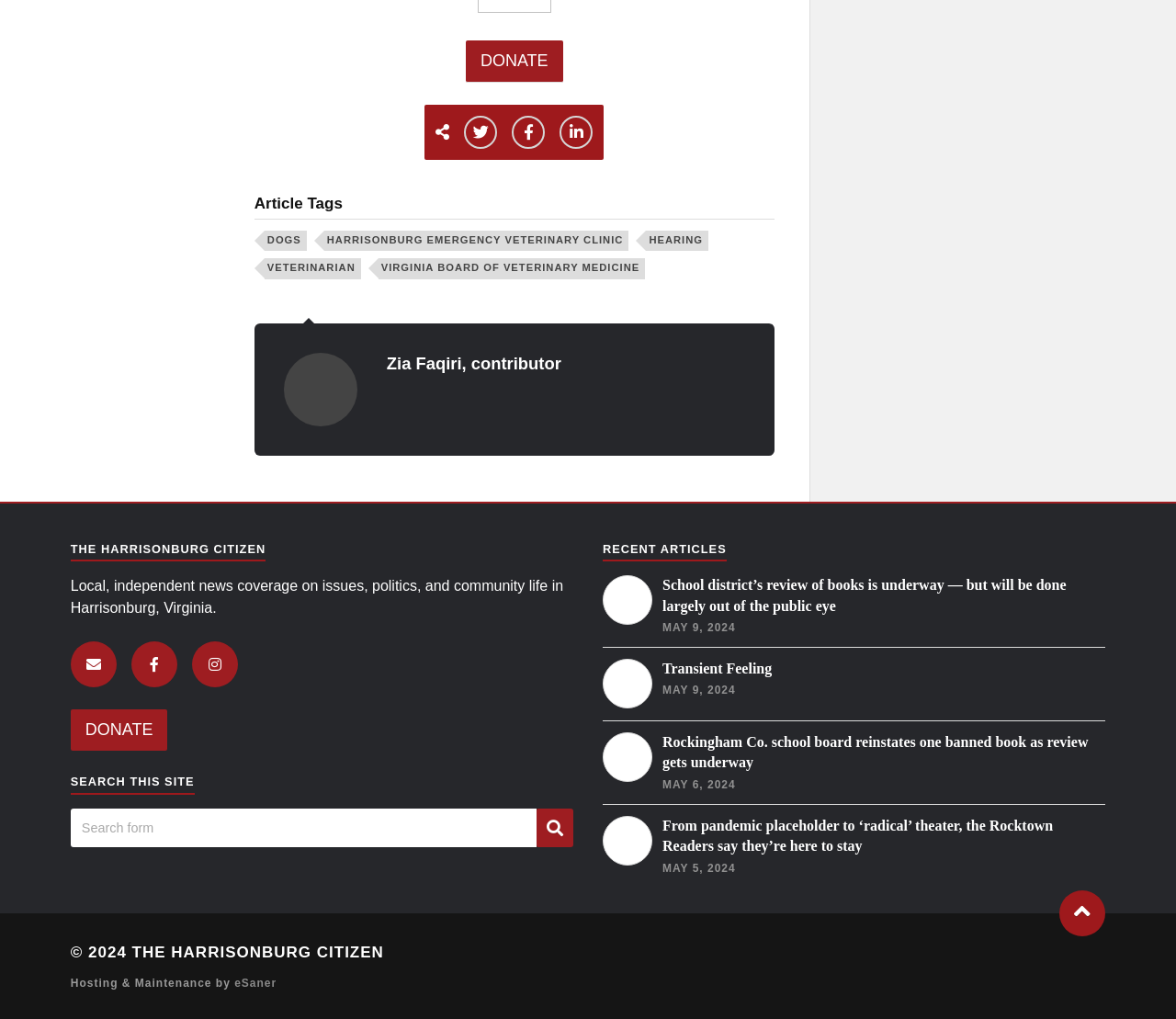Answer the question using only one word or a concise phrase: What is the topic of the article with the image of a colorful book?

School district’s review of books